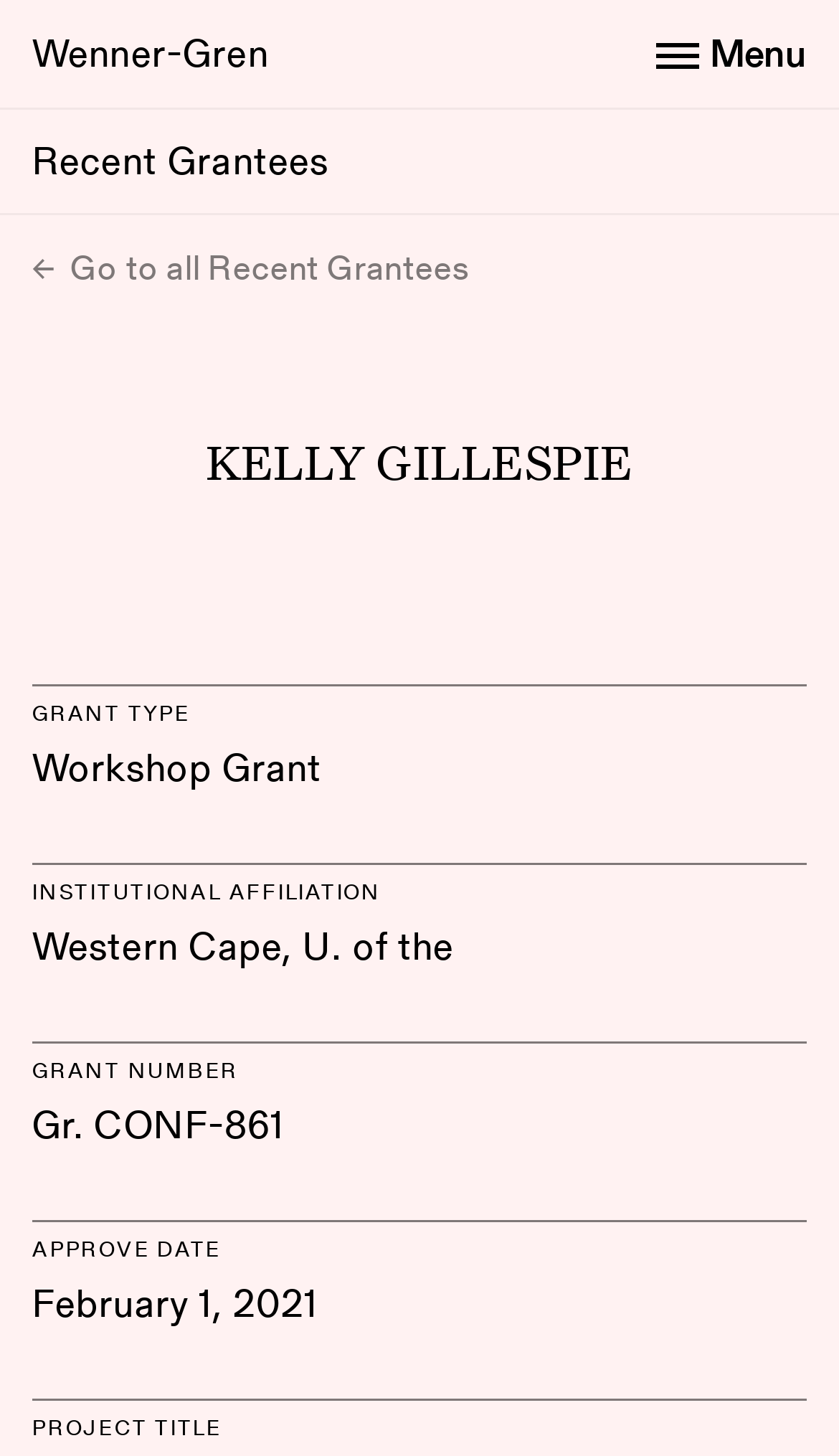What is the approval date of Kelly Gillespie's grant?
We need a detailed and meticulous answer to the question.

I found the answer by looking at the 'APPROVE DATE' heading and the corresponding 'StaticText' element below it, which says 'February 1, 2021'.